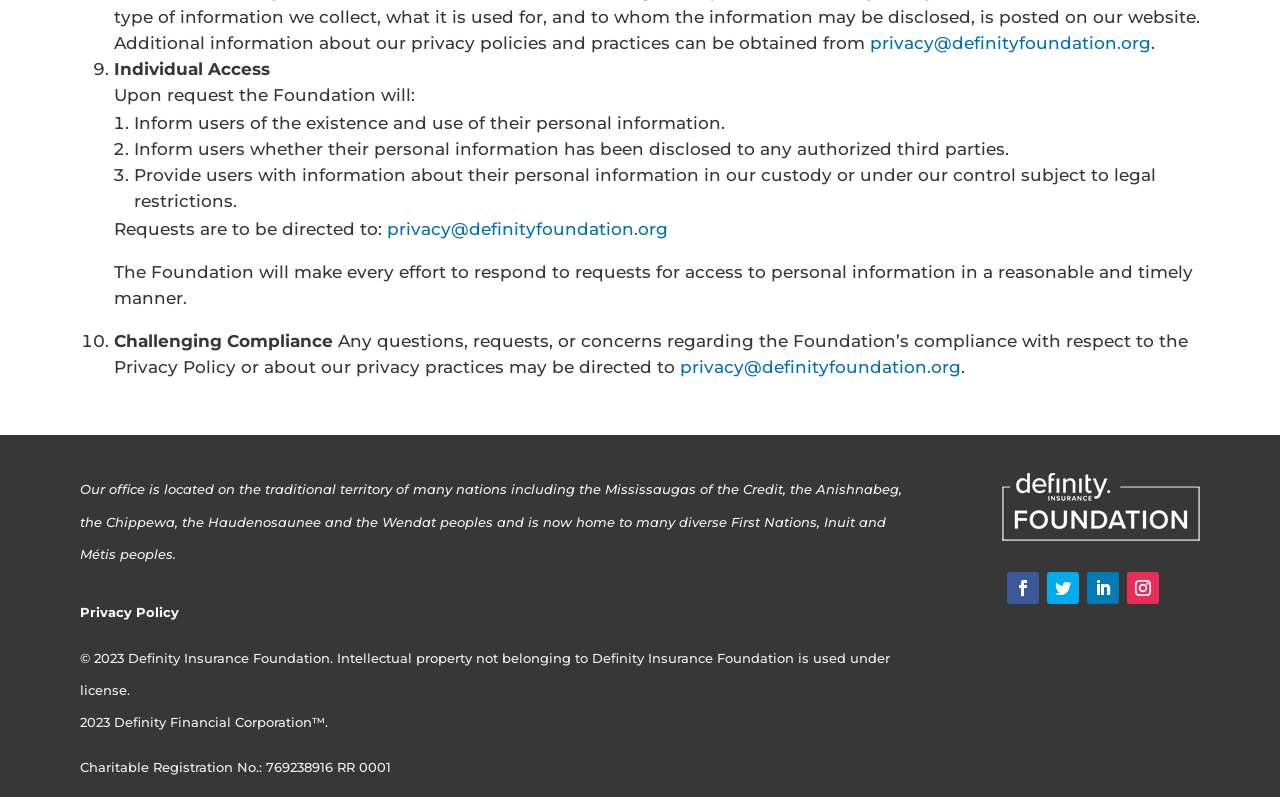What is the email address to request individual access?
Based on the visual, give a brief answer using one word or a short phrase.

privacy@definityfoundation.org